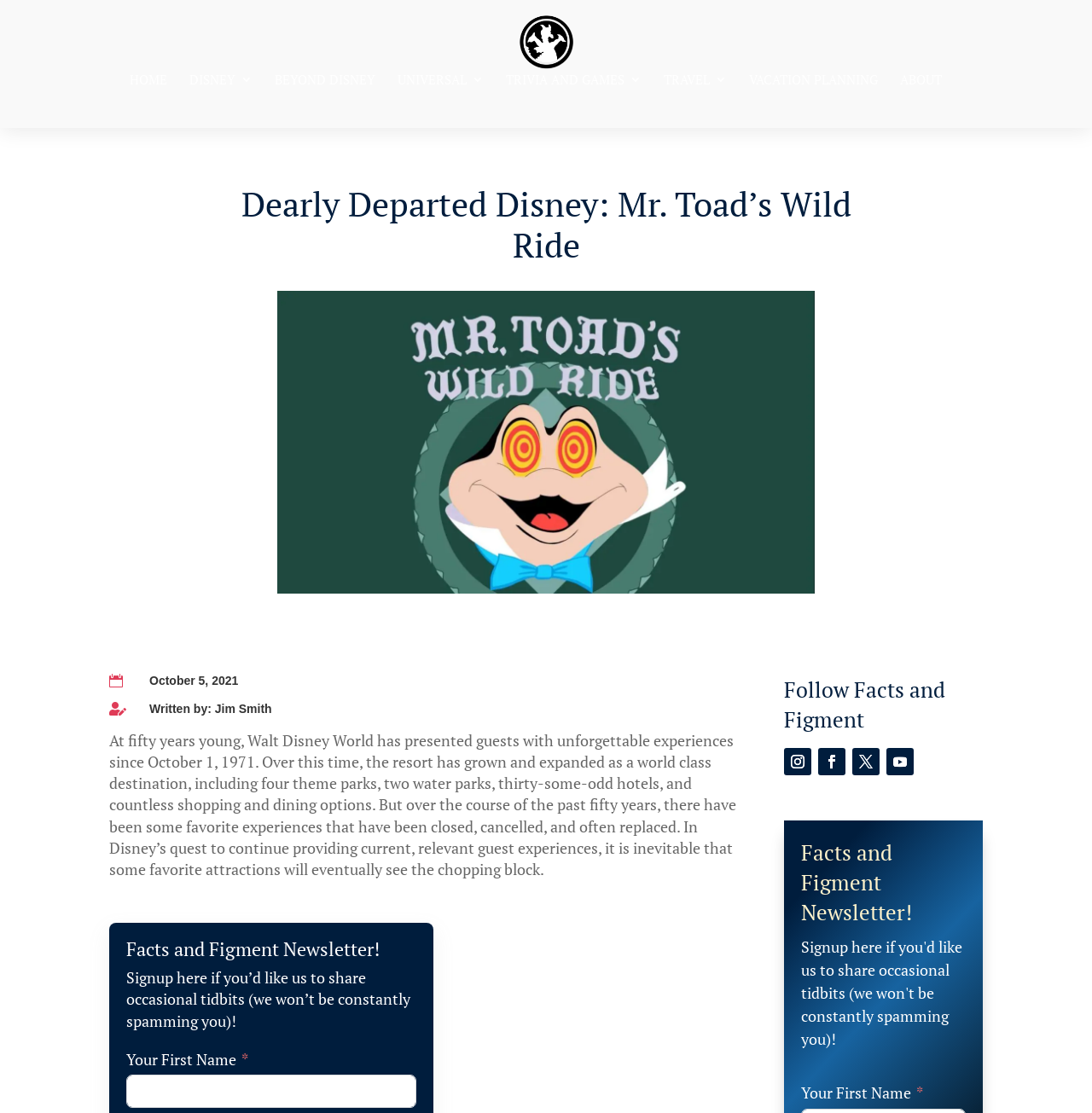Determine the bounding box coordinates of the clickable region to carry out the instruction: "Signup for the Facts and Figment Newsletter".

[0.116, 0.869, 0.376, 0.926]